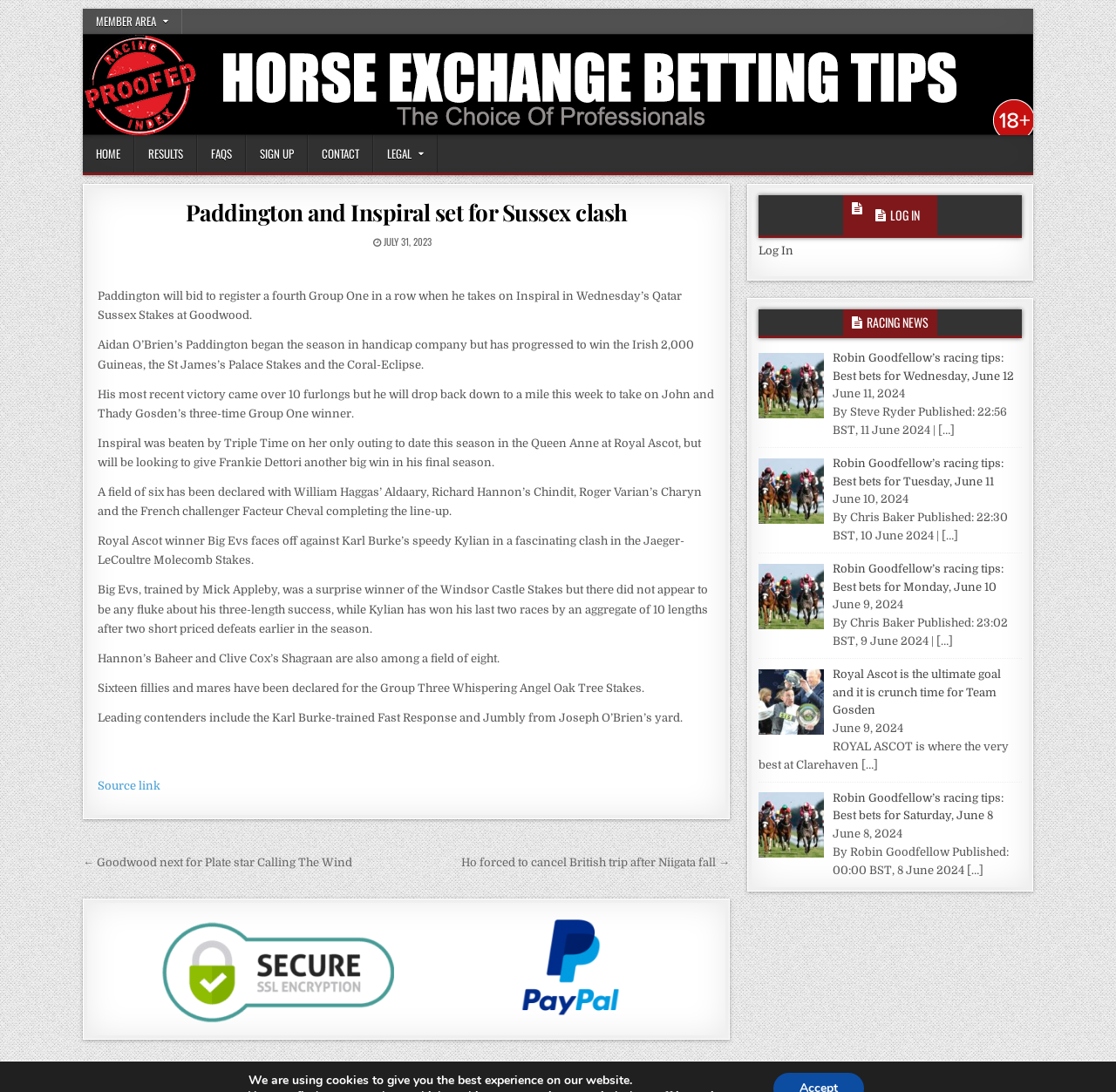How many horses are declared for the Jaeger-LeCoultre Molecomb Stakes?
Using the image provided, answer with just one word or phrase.

Eight